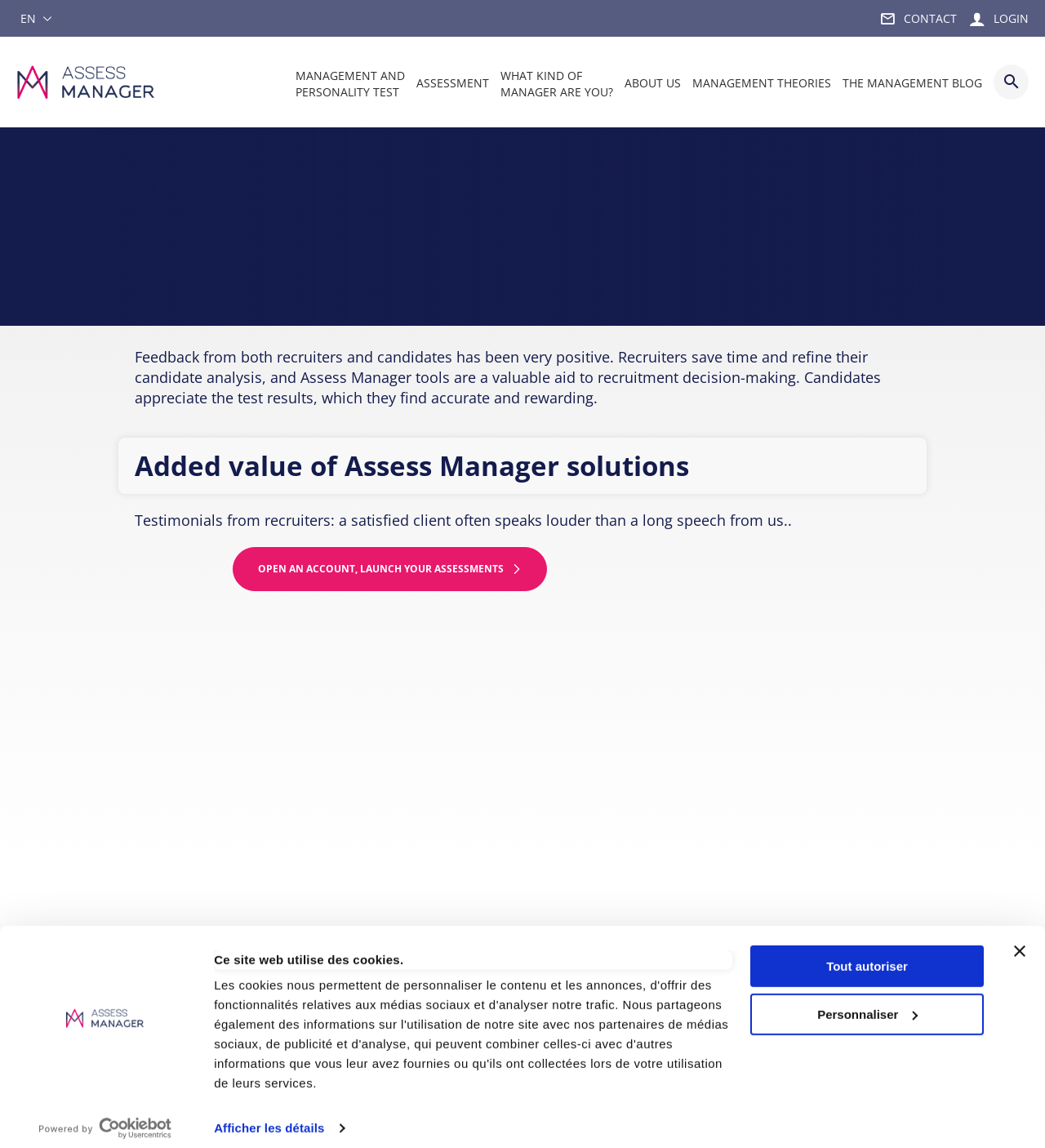Based on the visual content of the image, answer the question thoroughly: What is the function of the button at the bottom right corner?

The button at the bottom right corner of the webpage has the function of taking the user back to the top of the page, as indicated by its text 'Back to top'.